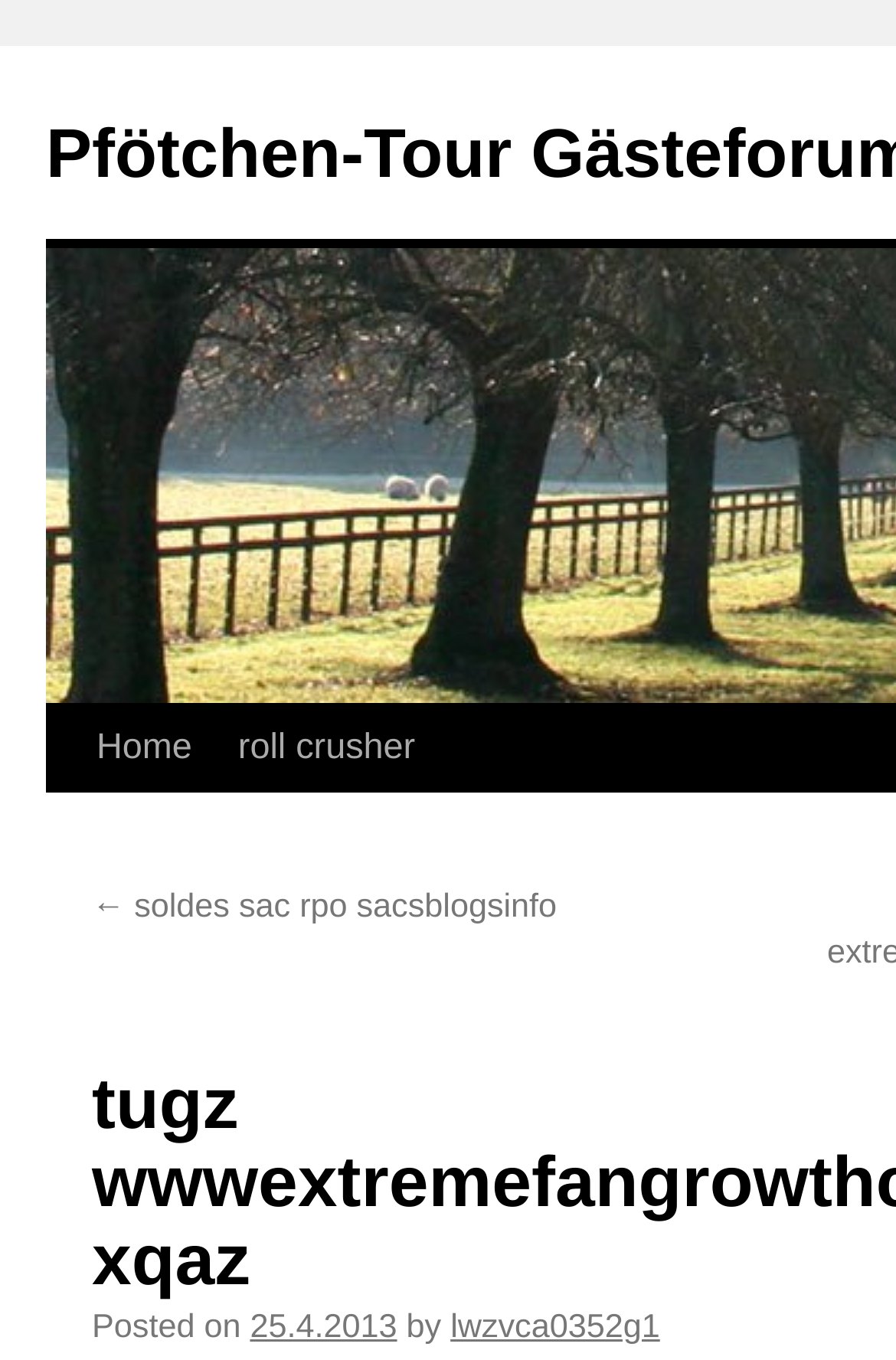What is the date of the post?
Analyze the image and deliver a detailed answer to the question.

The date of the post is '25.4.2013' which is located below the main navigation with a bounding box of [0.279, 0.963, 0.443, 0.99].